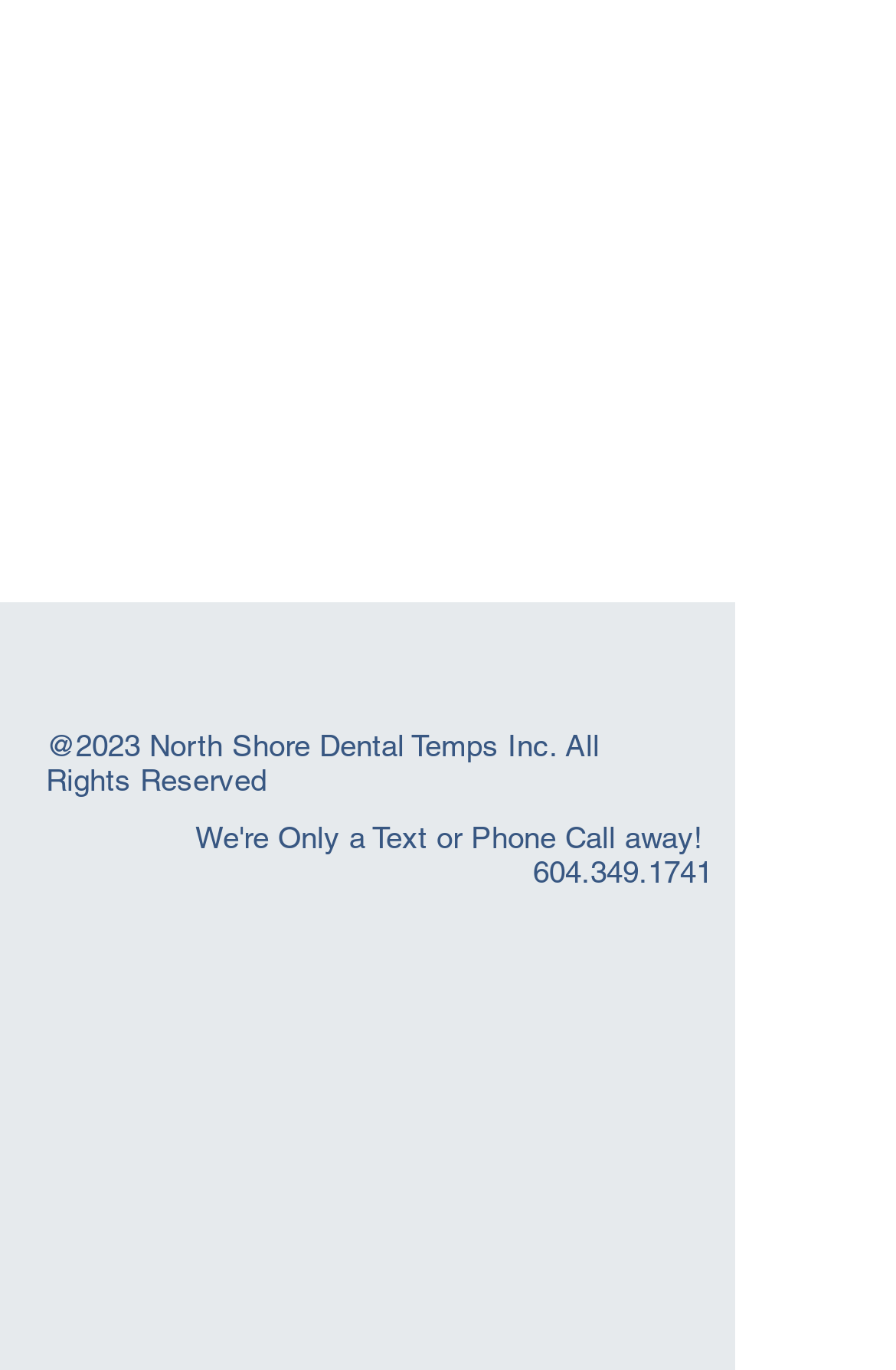Locate the bounding box of the UI element described by: "604.349.1741" in the given webpage screenshot.

[0.595, 0.624, 0.795, 0.649]